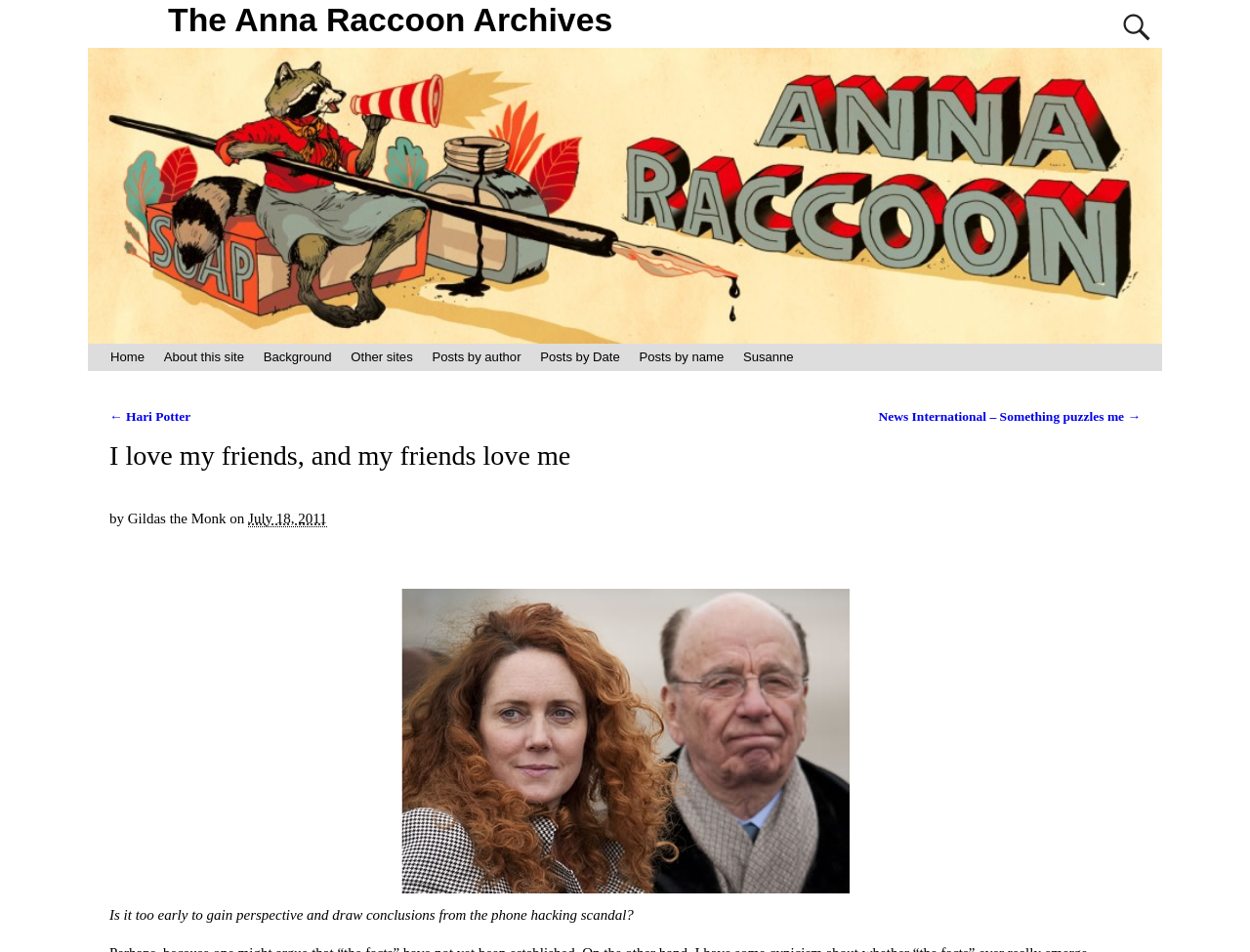Please find the bounding box coordinates of the element that needs to be clicked to perform the following instruction: "read the full post". The bounding box coordinates should be four float numbers between 0 and 1, represented as [left, top, right, bottom].

[0.088, 0.463, 0.912, 0.498]